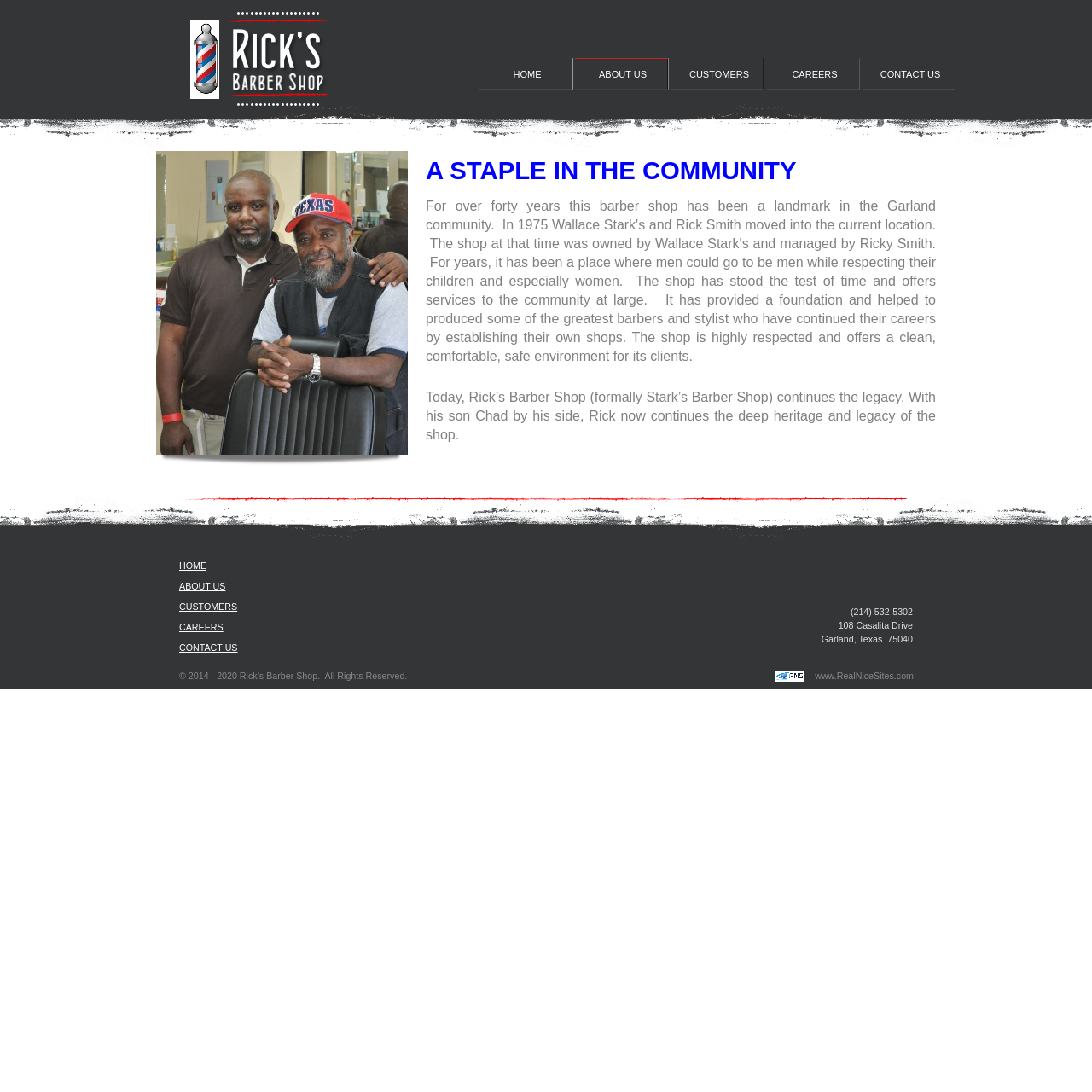Respond with a single word or phrase:
What is the name of Rick's son?

Chad Smith